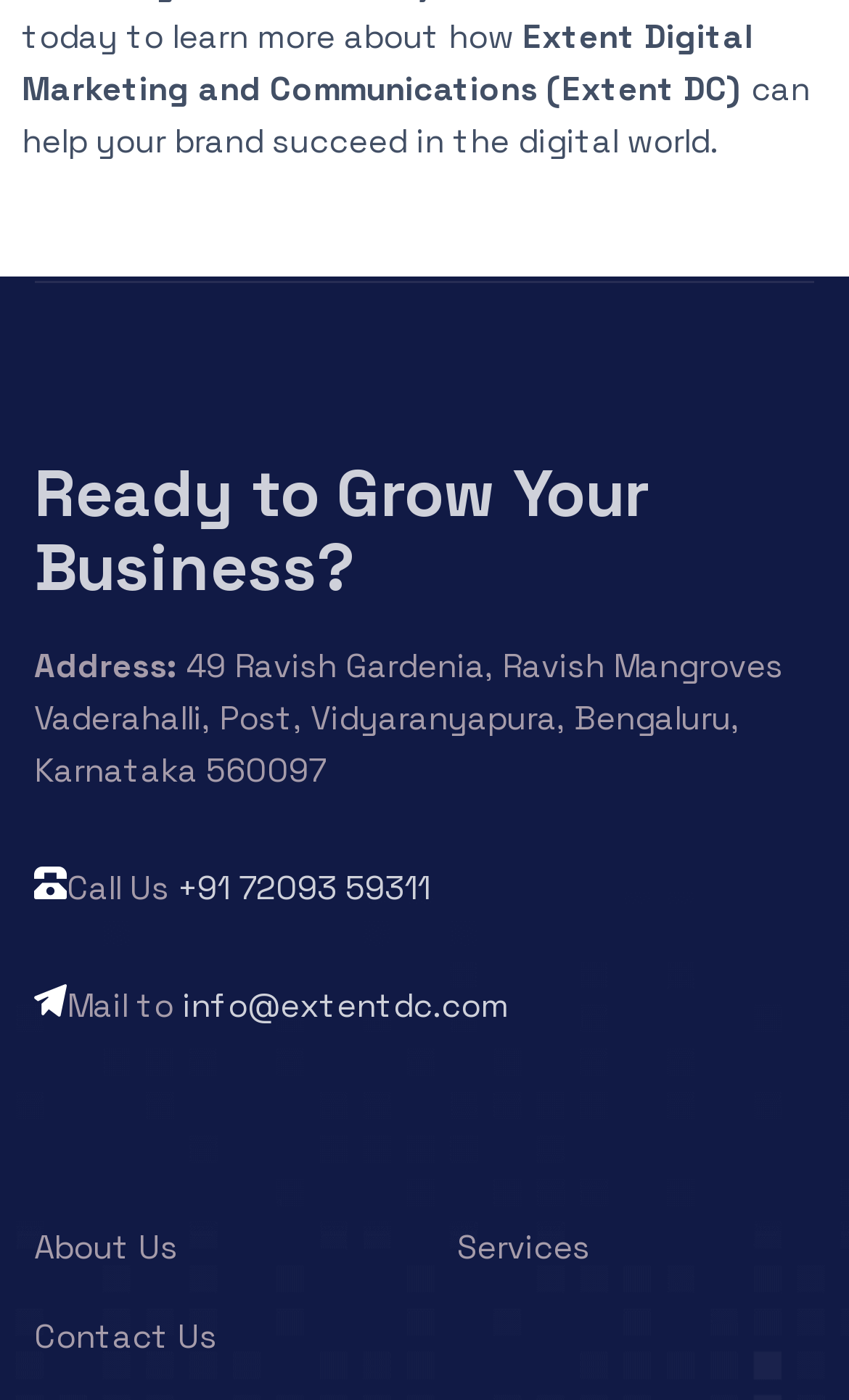What are the main navigation links?
Offer a detailed and exhaustive answer to the question.

The main navigation links are obtained from the link elements at the bottom of the webpage, which are 'About Us', 'Services', and 'Contact Us'.